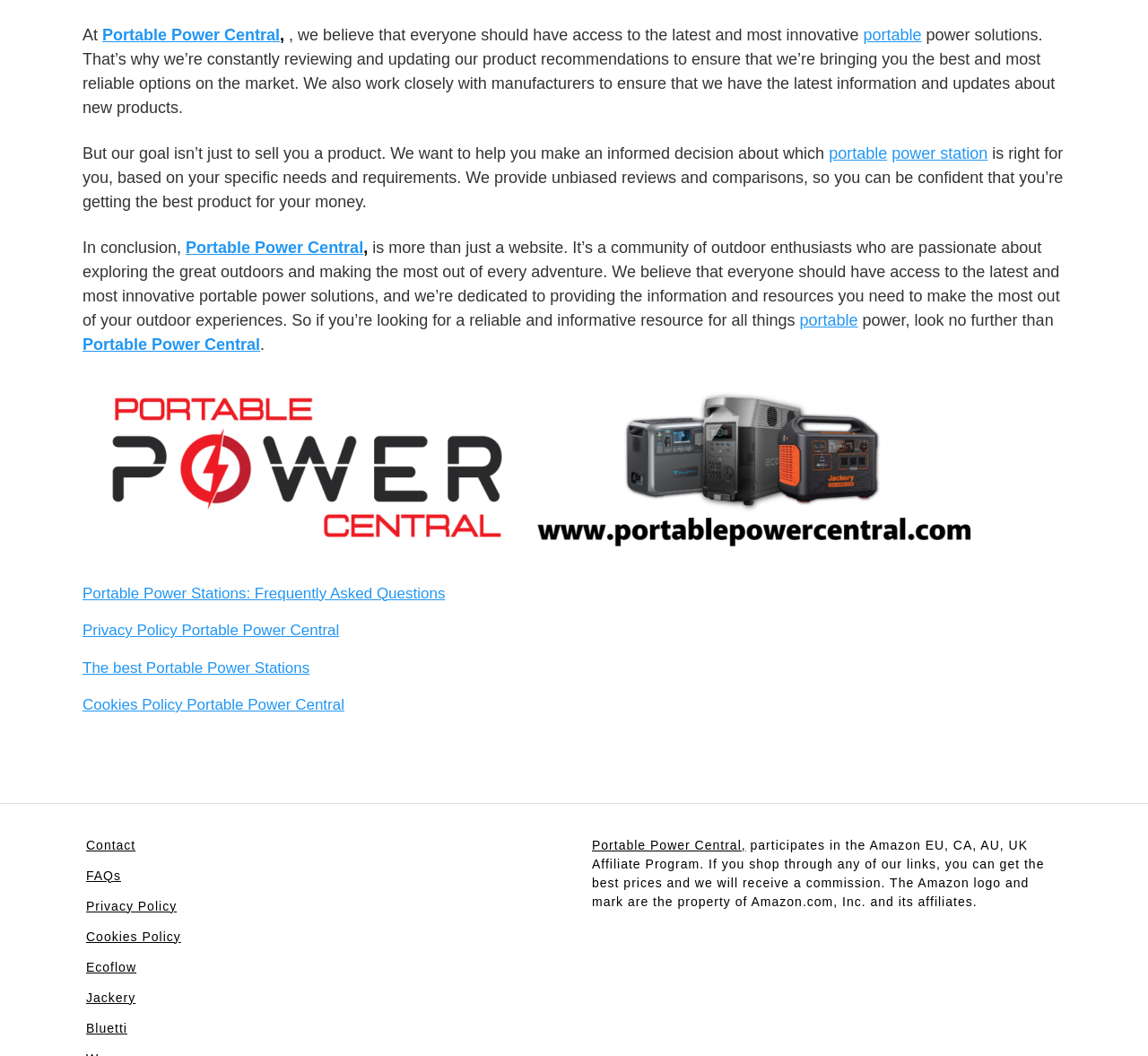Find the bounding box coordinates of the clickable region needed to perform the following instruction: "Explore Ecoflow products". The coordinates should be provided as four float numbers between 0 and 1, i.e., [left, top, right, bottom].

[0.075, 0.909, 0.119, 0.922]